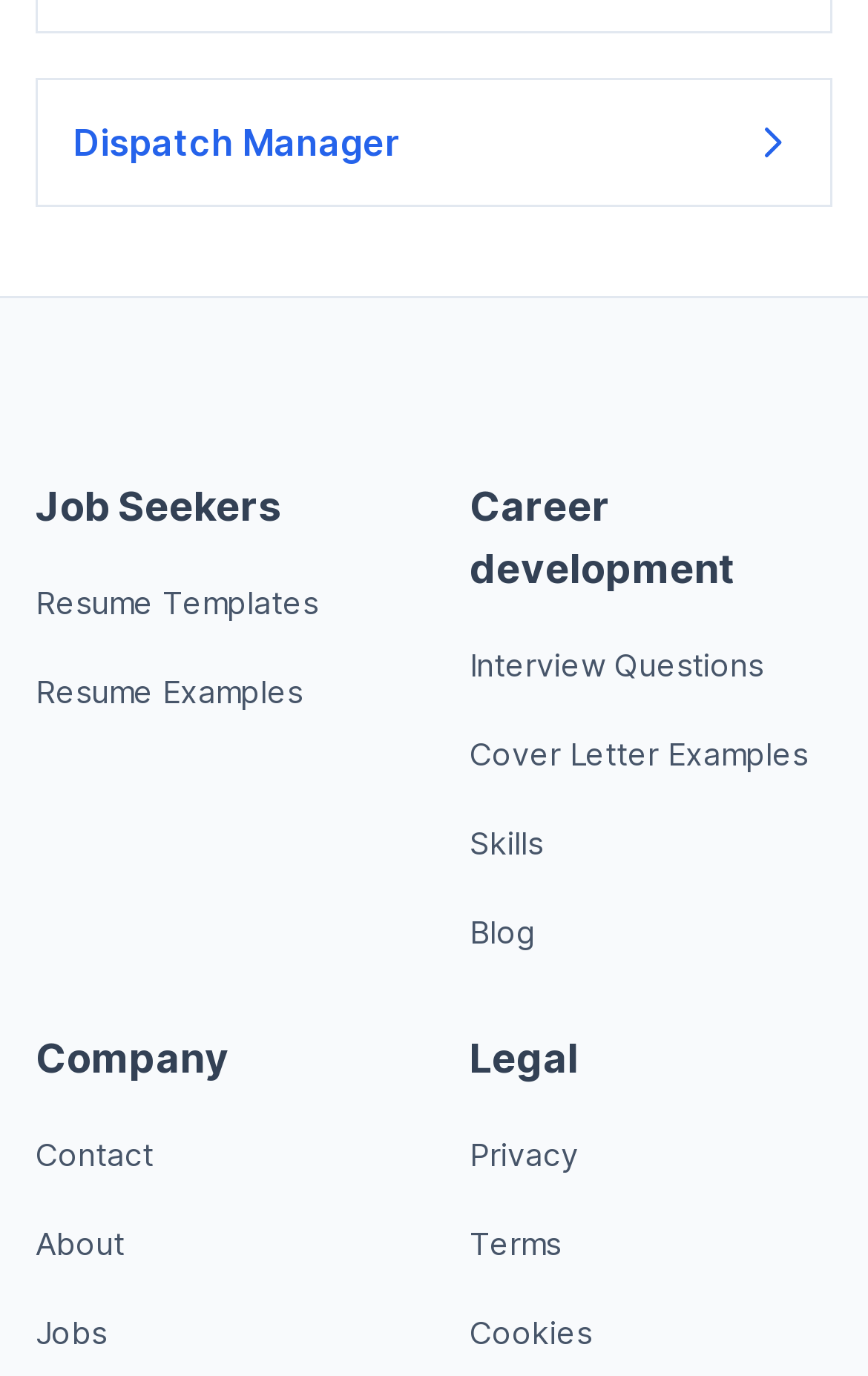Locate the bounding box coordinates of the element that should be clicked to fulfill the instruction: "Read more about Dispatch Manager".

[0.041, 0.057, 0.959, 0.151]